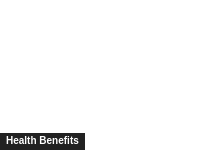Provide a one-word or brief phrase answer to the question:
Where is the caption positioned?

At the bottom